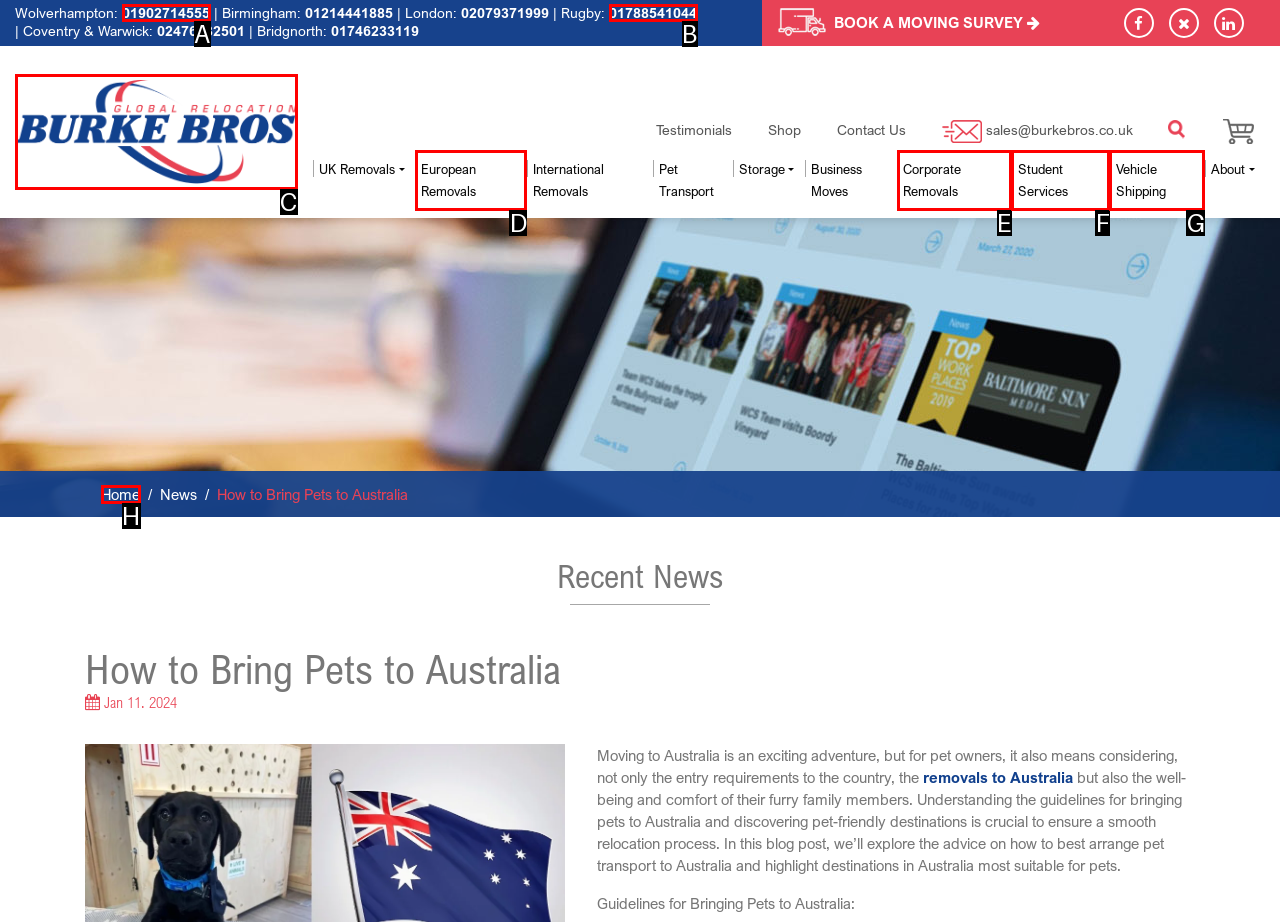Find the option that fits the given description: Student Services
Answer with the letter representing the correct choice directly.

F